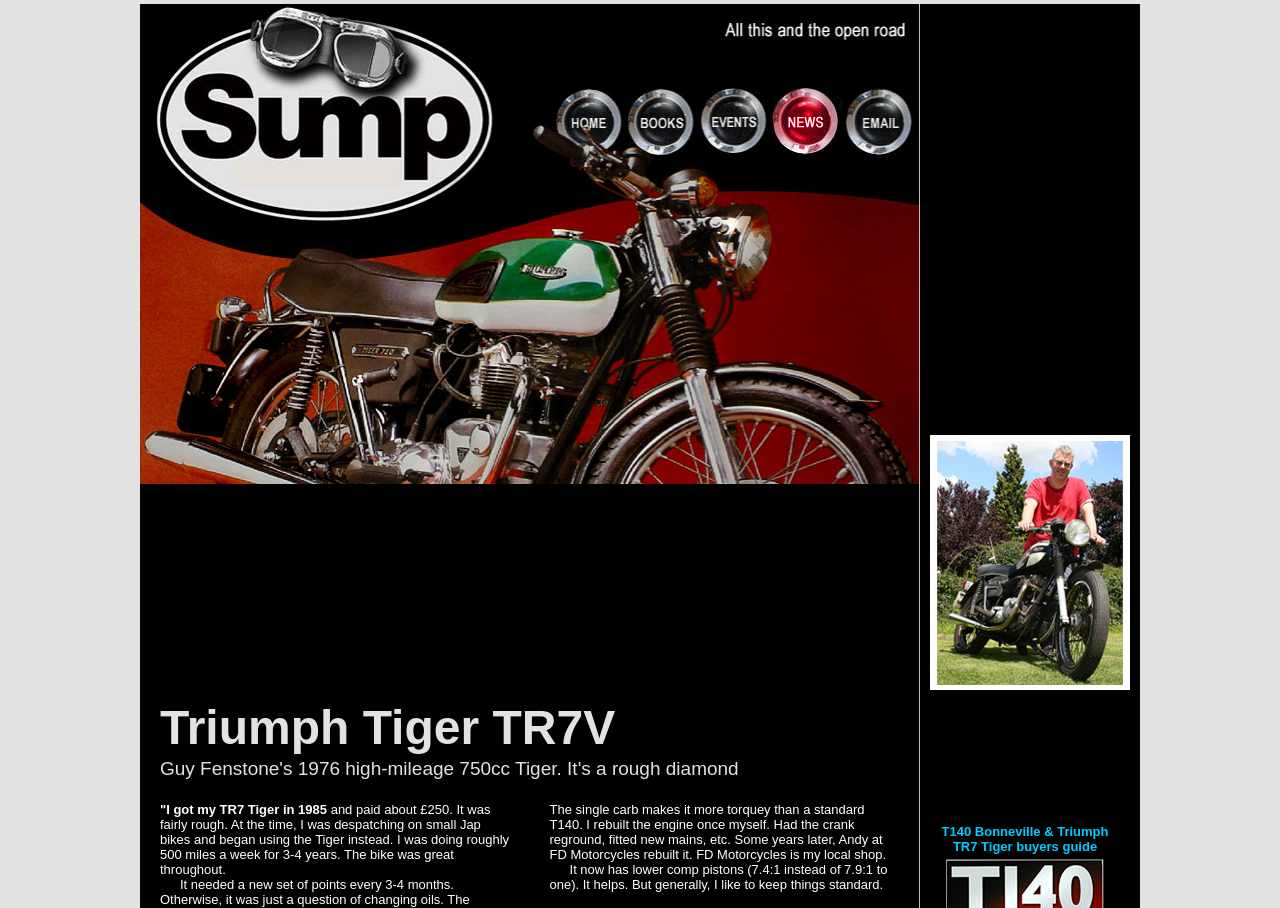Identify and extract the heading text of the webpage.

Triumph Tiger TR7V